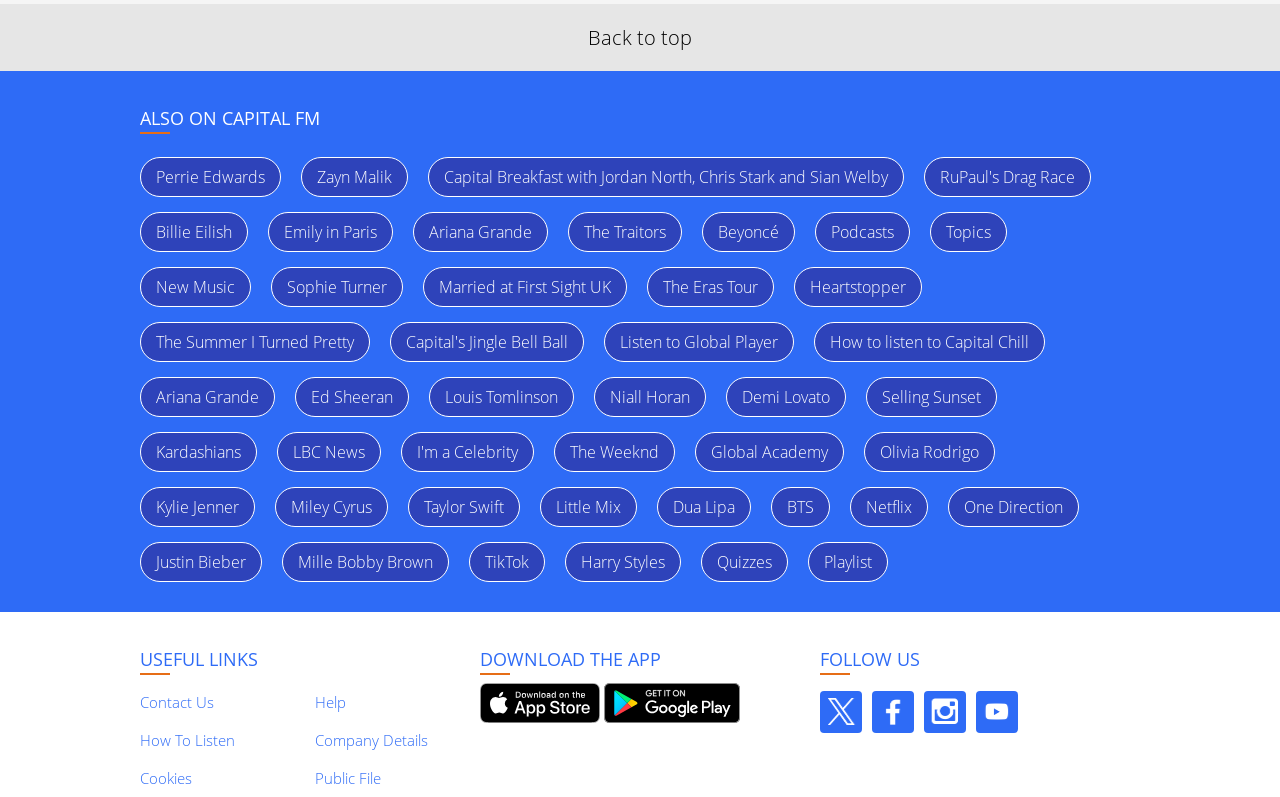Identify the bounding box coordinates necessary to click and complete the given instruction: "Listen to Capital Chill".

[0.636, 0.404, 0.816, 0.454]